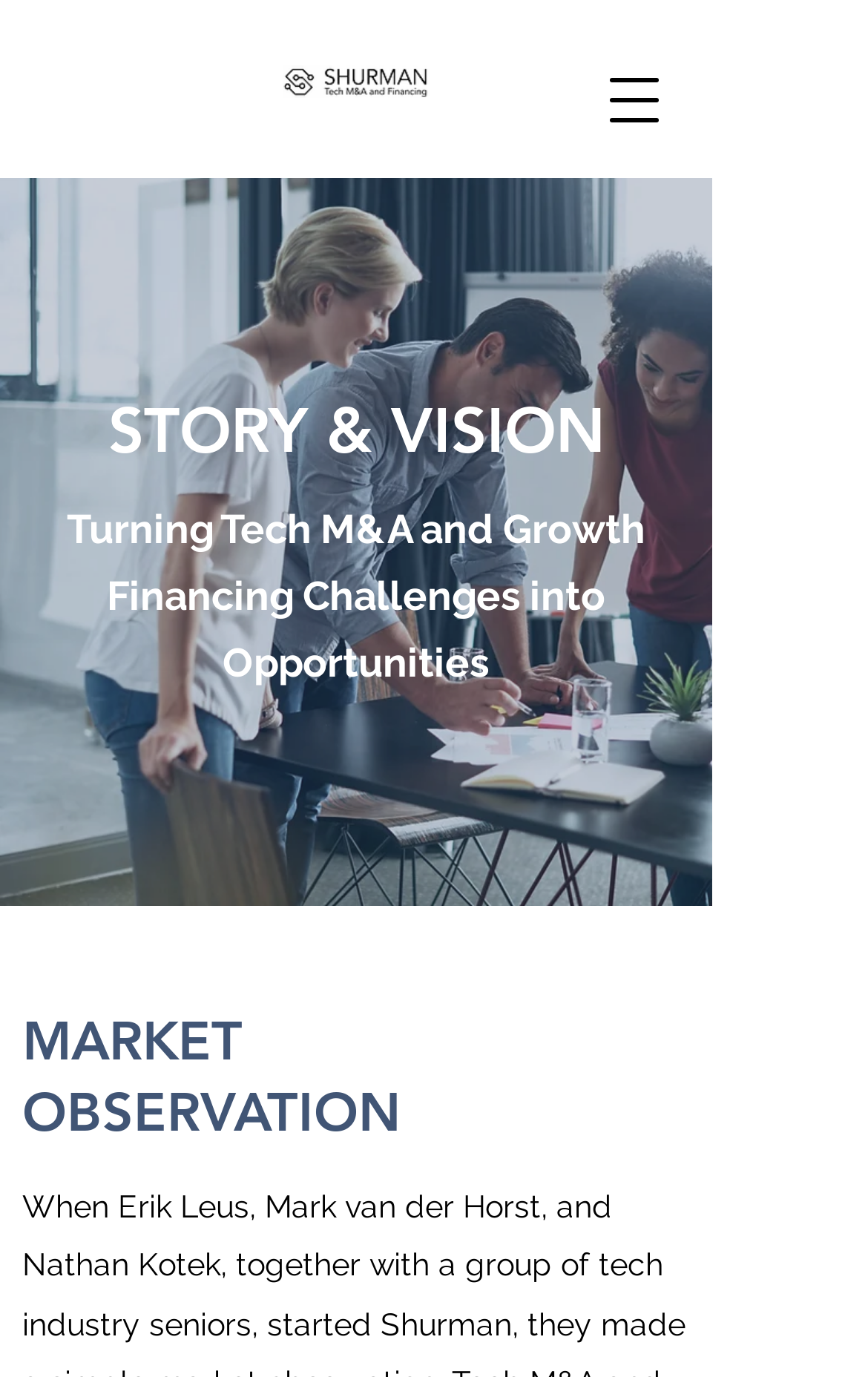How many headings are there on the webpage?
Give a one-word or short-phrase answer derived from the screenshot.

2